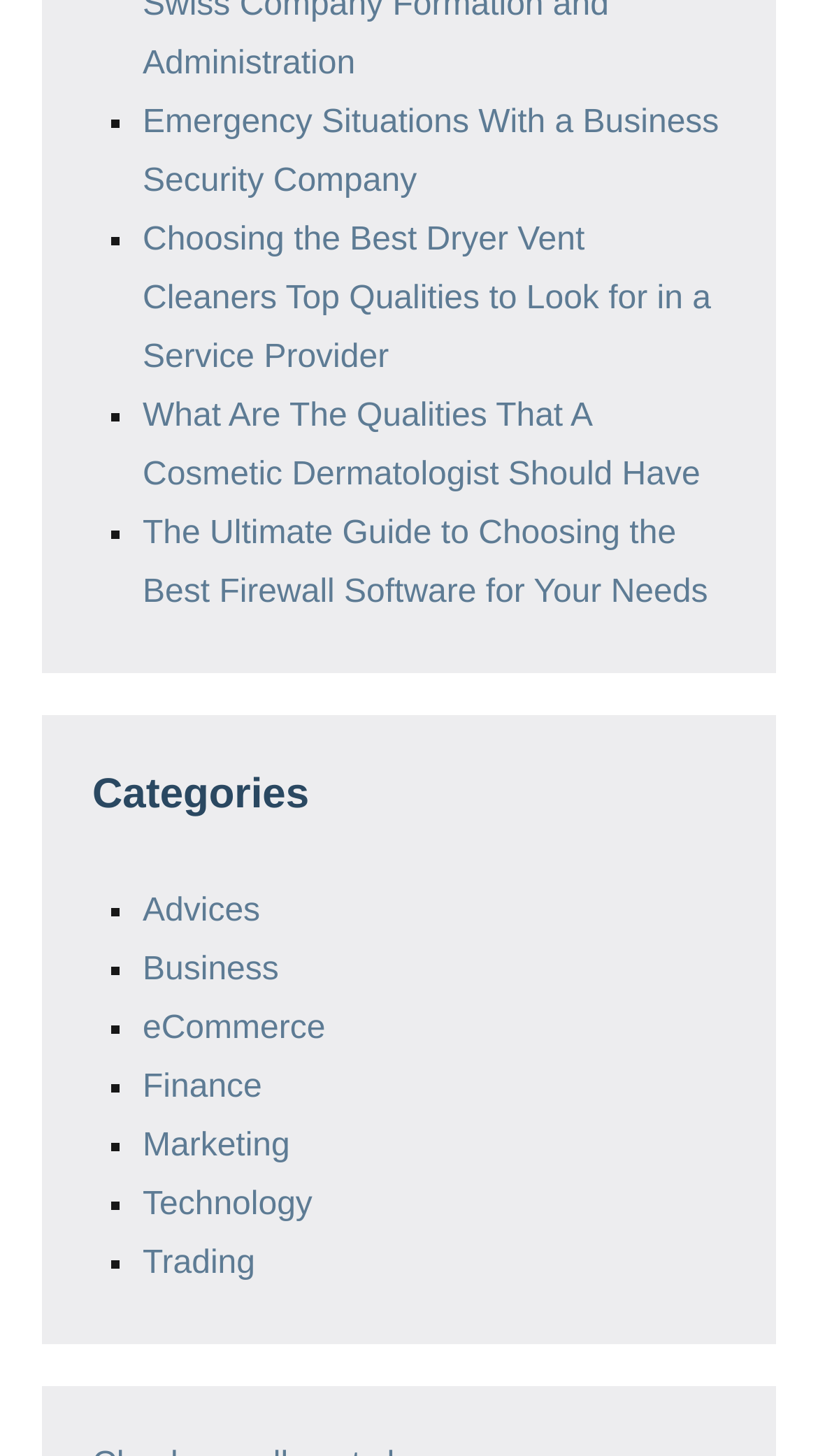Is there a category for 'Health'?
Give a detailed and exhaustive answer to the question.

I checked the list of categories under the 'Categories' heading and did not find a category for 'Health'.